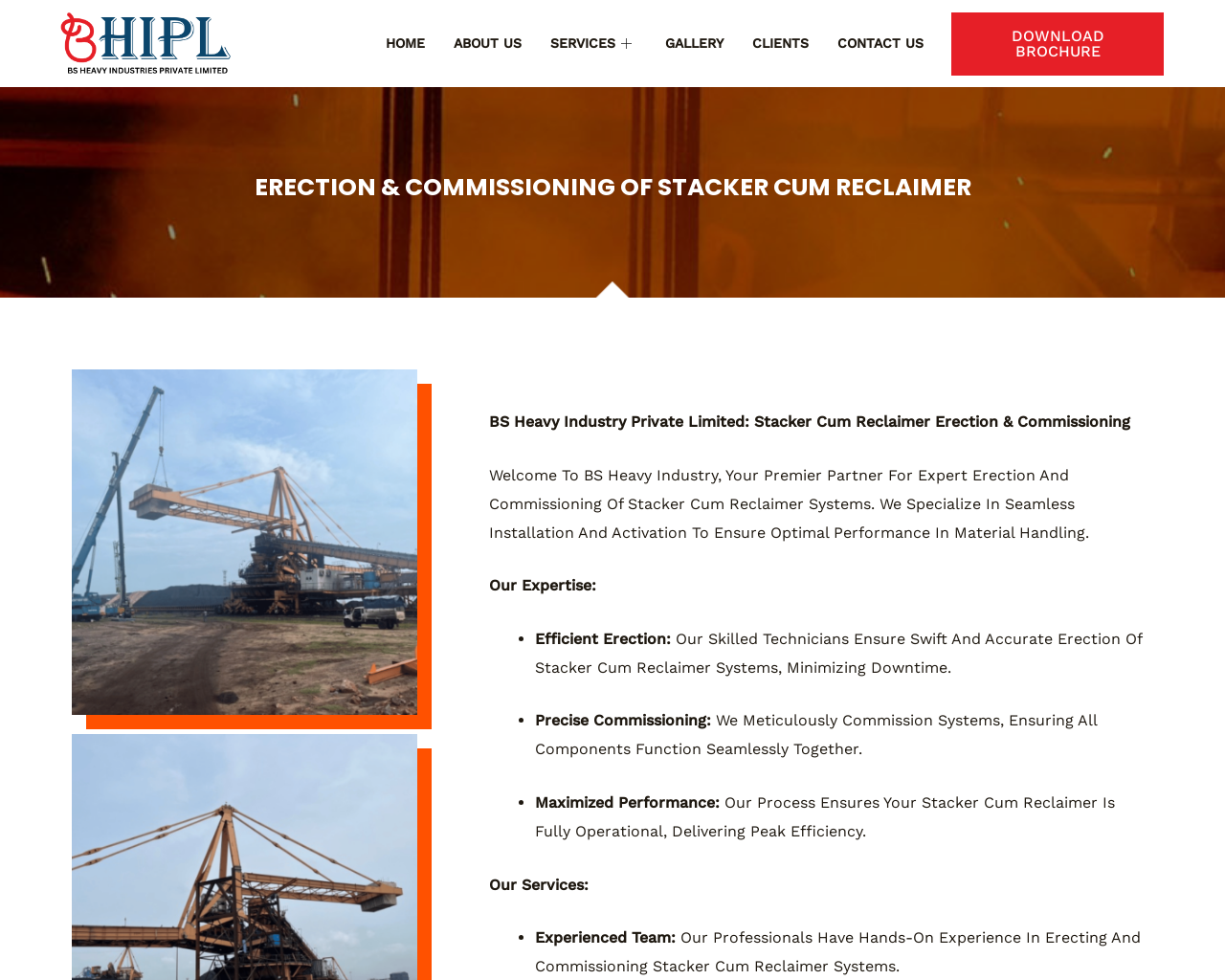Identify the bounding box for the UI element described as: "Gallery". The coordinates should be four float numbers between 0 and 1, i.e., [left, top, right, bottom].

[0.531, 0.005, 0.602, 0.084]